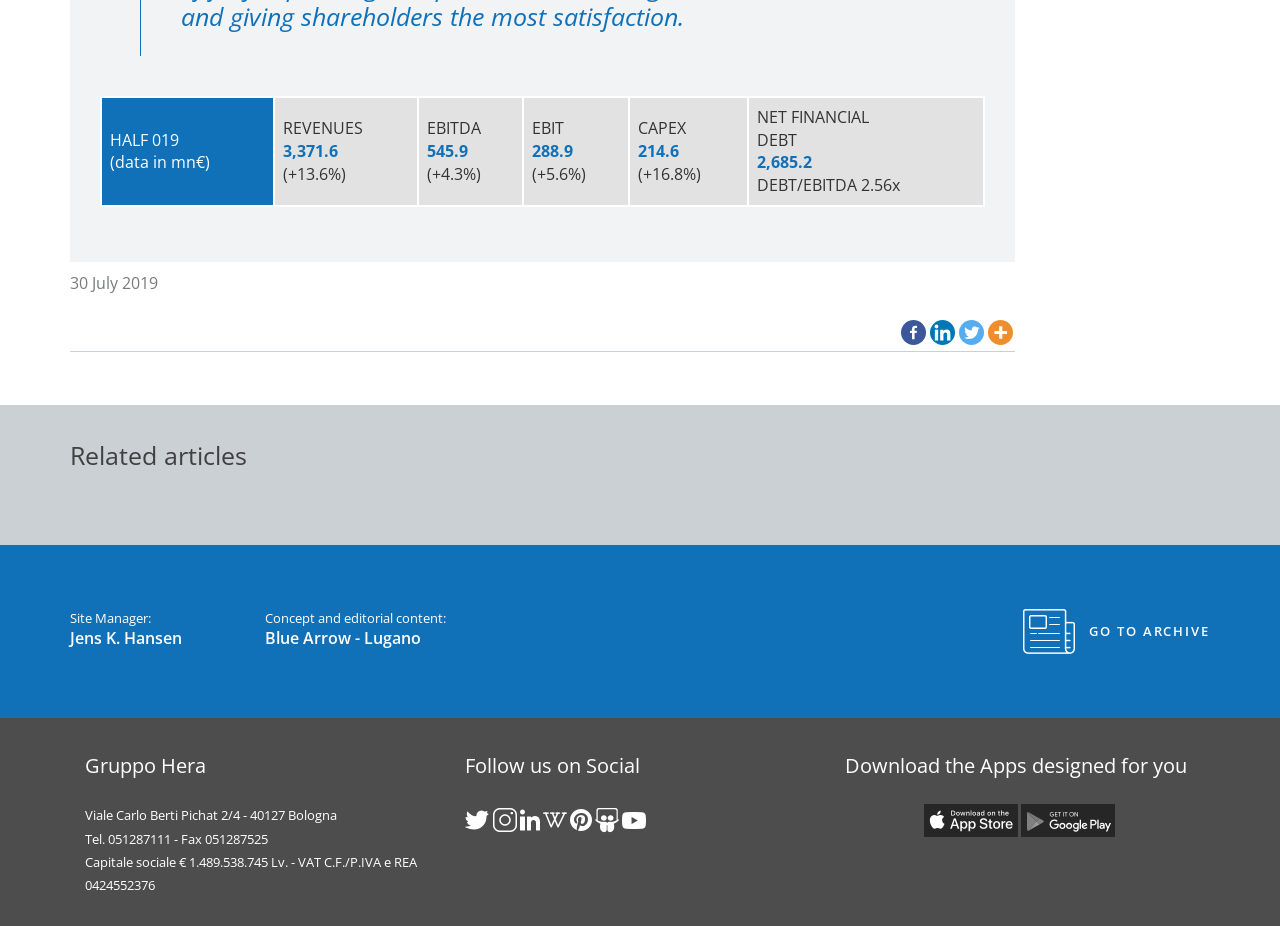Determine the bounding box coordinates for the area you should click to complete the following instruction: "Learn about By The Pricking Of My Thumb, An Astounding Macbeth This Way Comes…".

None